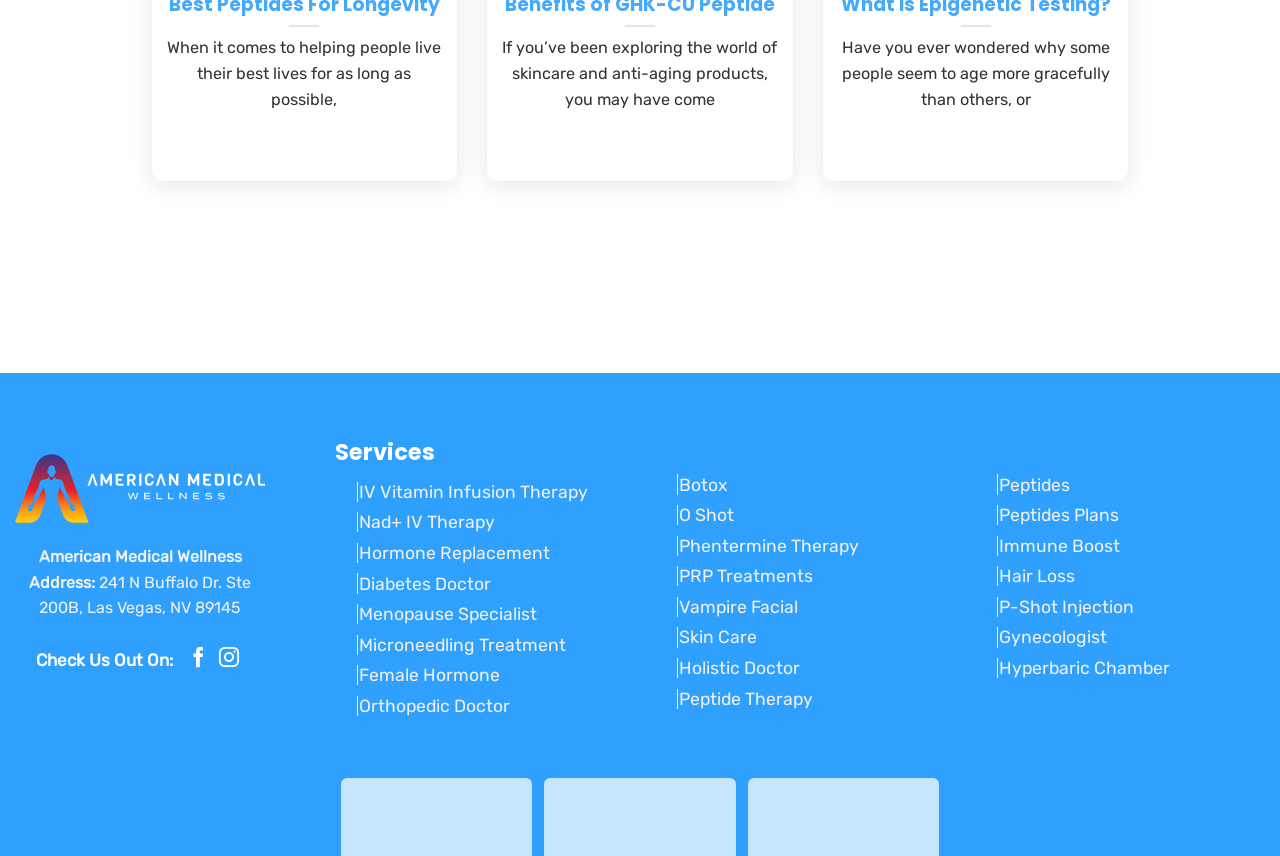Identify the bounding box coordinates of the HTML element based on this description: "Gynecologist".

[0.777, 0.752, 0.858, 0.775]